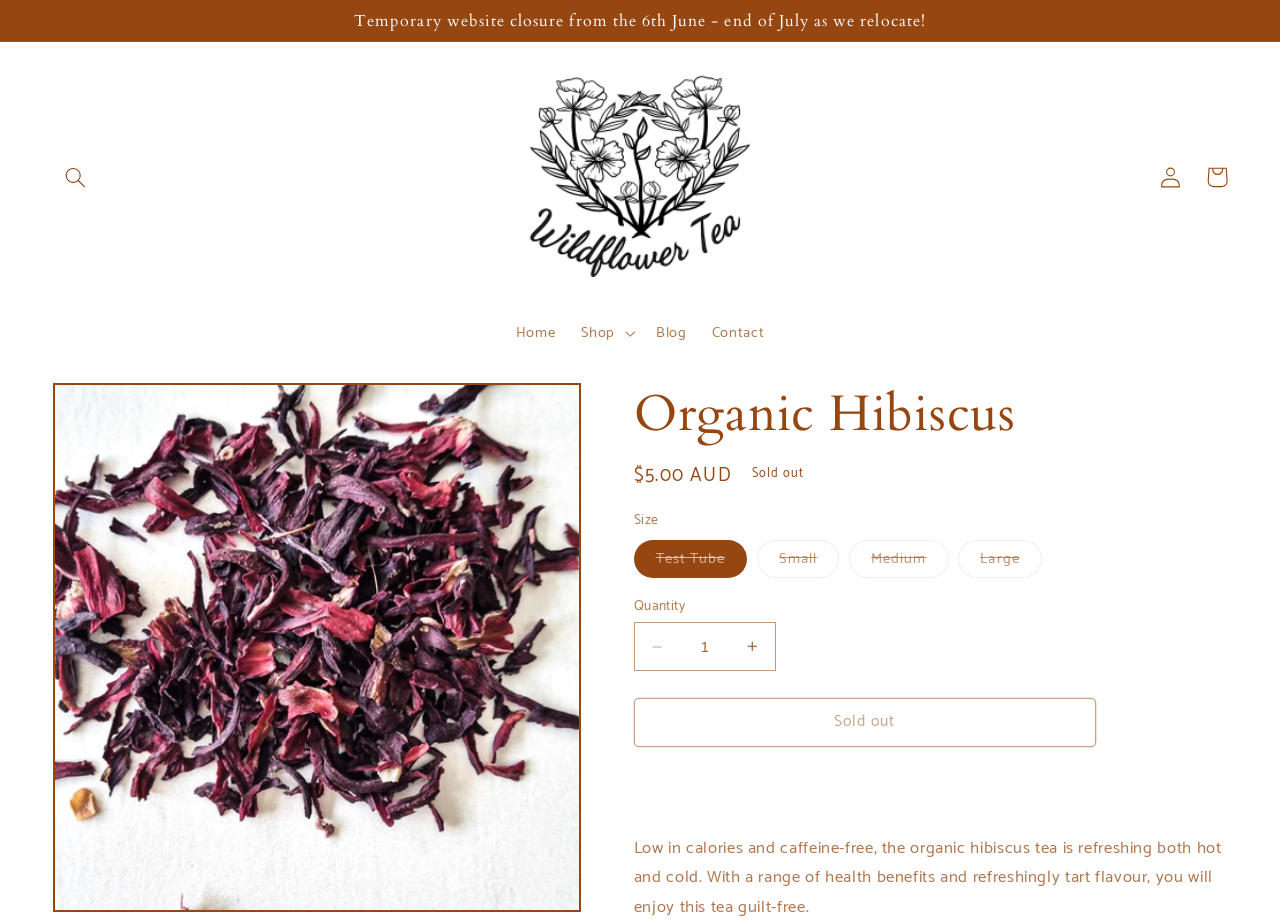What is the purpose of the 'Decrease quantity' button?
Could you give a comprehensive explanation in response to this question?

I determined the answer by looking at the button element with bounding box coordinates [0.496, 0.673, 0.531, 0.726] within the 'Organic Hibiscus' section, which is labeled as 'Decrease quantity for Organic Hibiscus'.